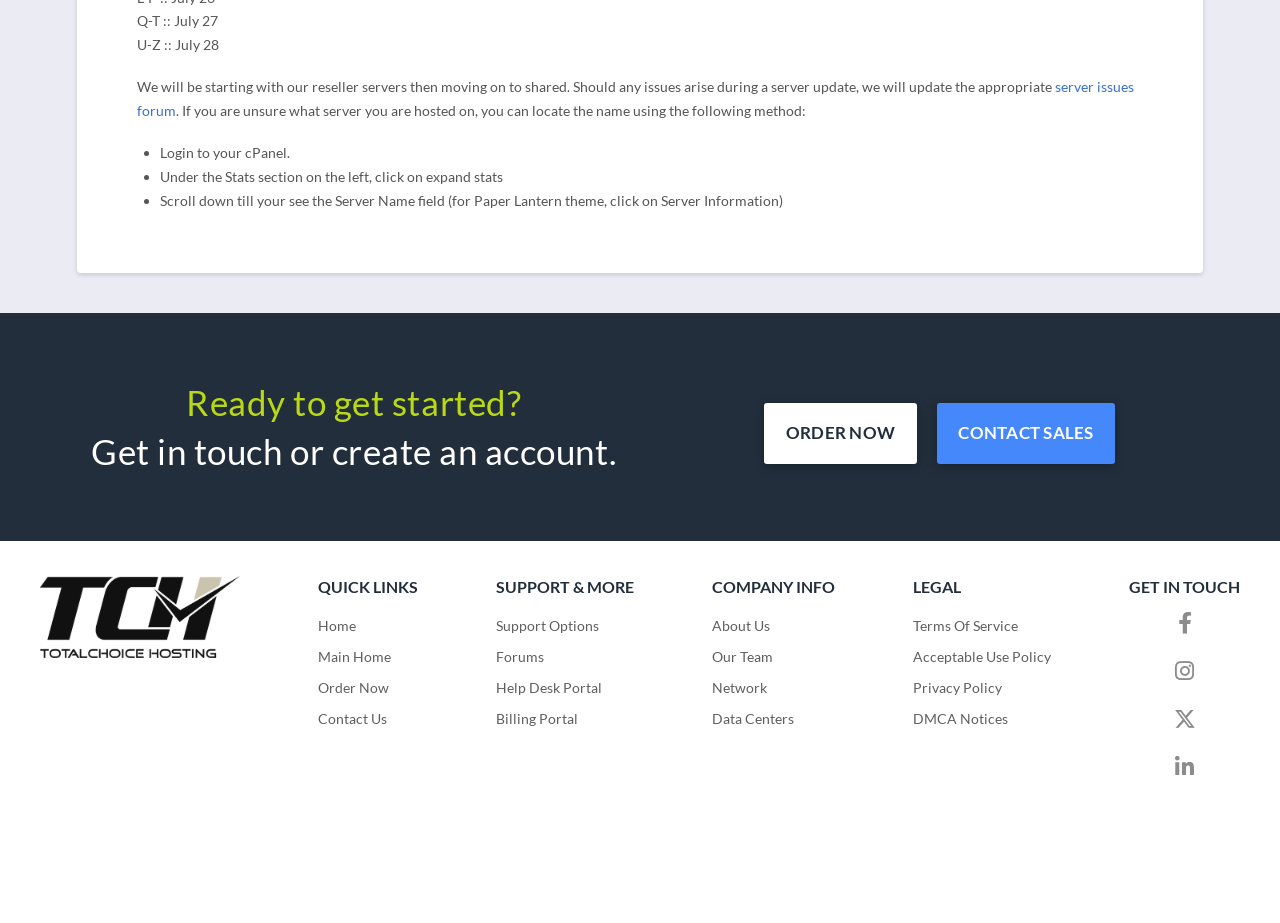How to locate the server name?
Using the information from the image, provide a comprehensive answer to the question.

The webpage provides a step-by-step guide on how to locate the server name, which involves logging into cPanel, clicking on expand stats, and scrolling down to the Server Name field.